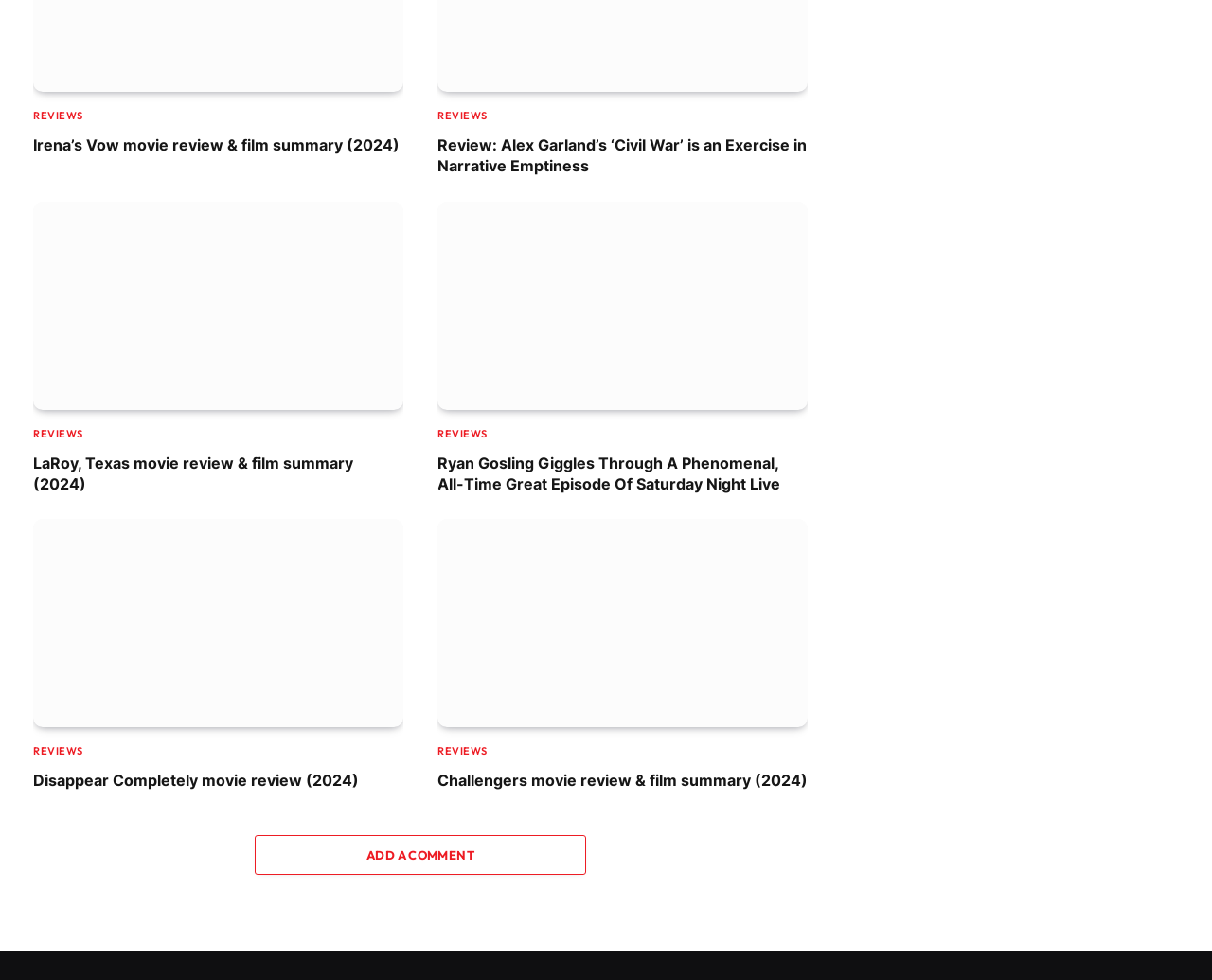Please identify the coordinates of the bounding box that should be clicked to fulfill this instruction: "View LaRoy, Texas movie review".

[0.027, 0.206, 0.333, 0.418]